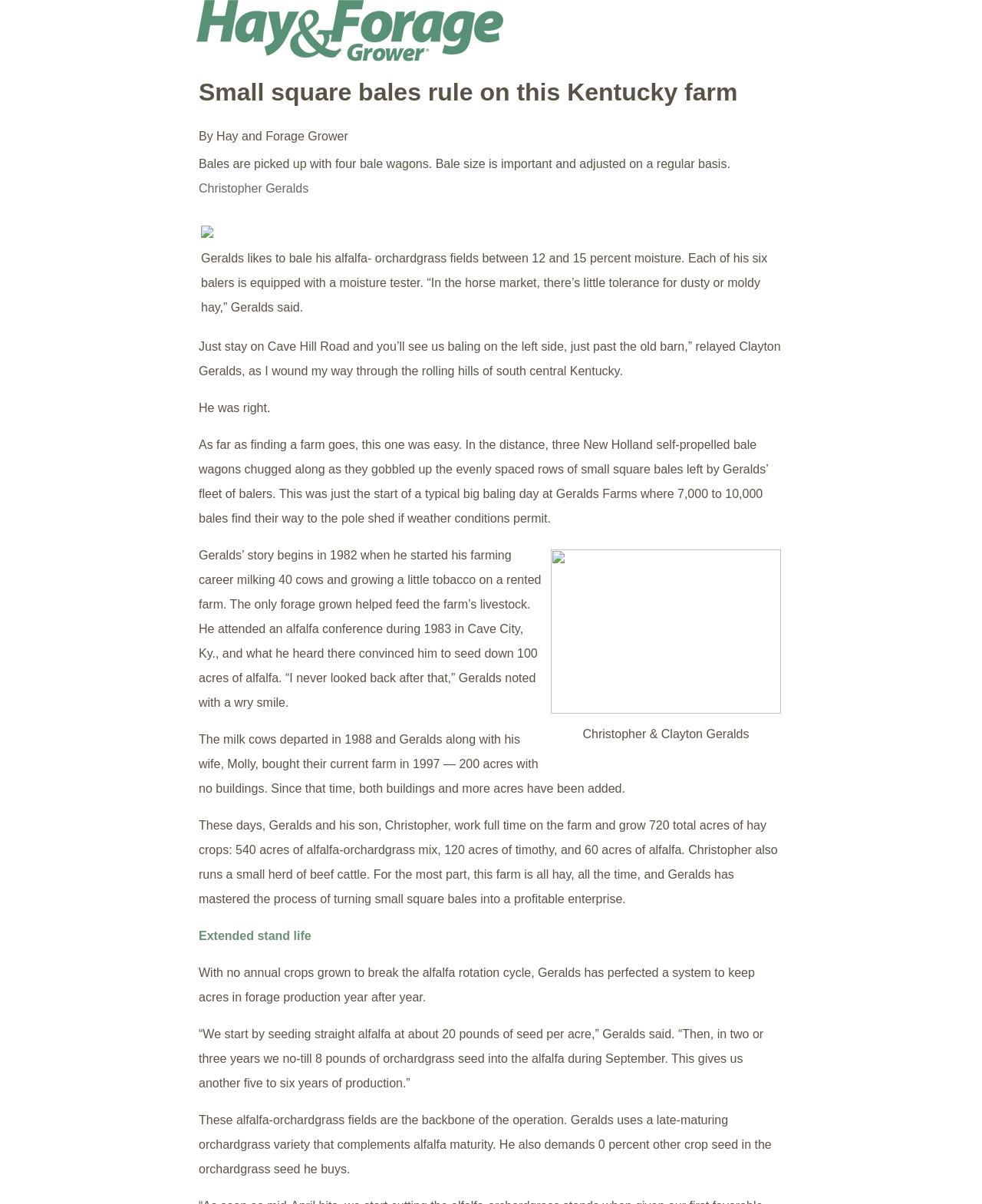Give a concise answer using only one word or phrase for this question:
Who is the author of the article?

Not specified